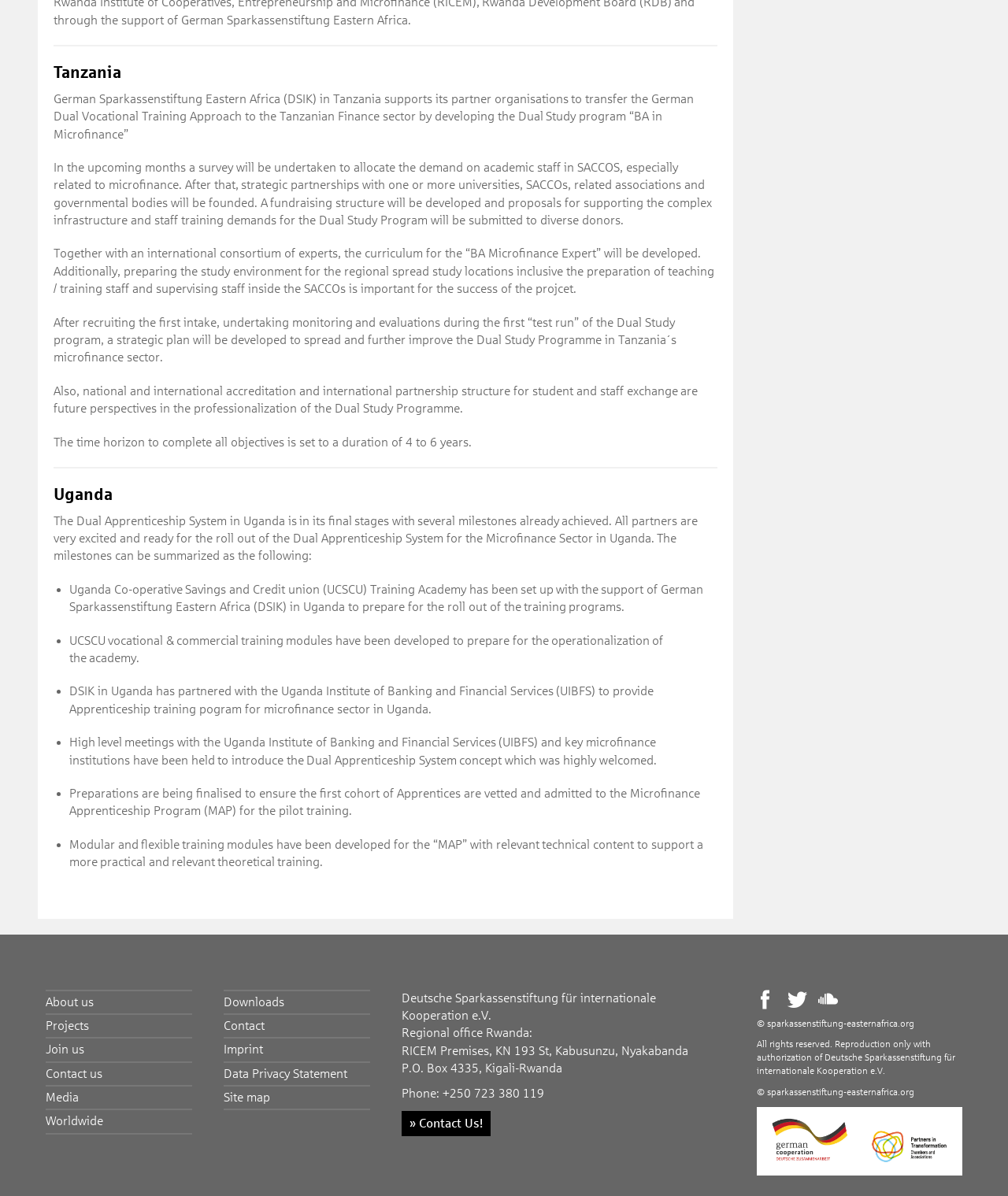Please indicate the bounding box coordinates of the element's region to be clicked to achieve the instruction: "Click on 'Contact Us!' in Rwanda office". Provide the coordinates as four float numbers between 0 and 1, i.e., [left, top, right, bottom].

[0.398, 0.929, 0.486, 0.95]